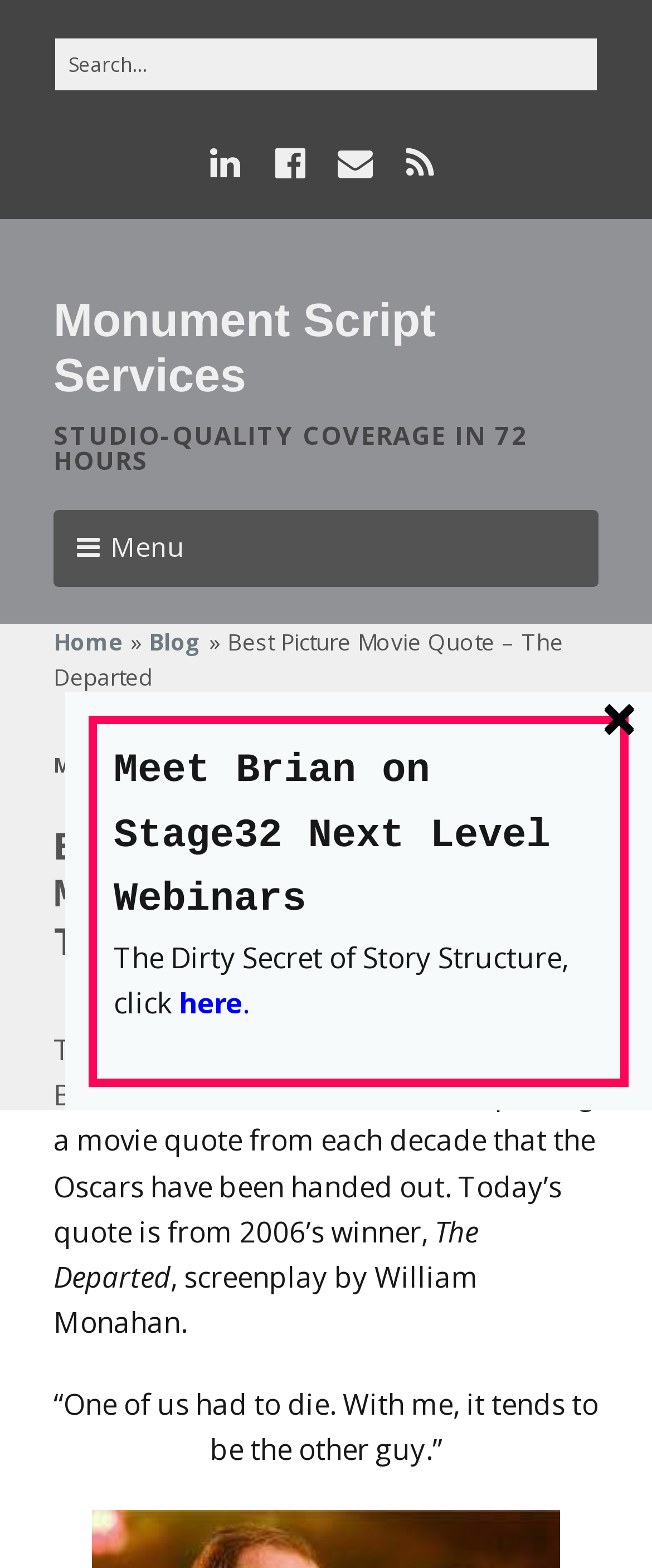Predict the bounding box coordinates of the area that should be clicked to accomplish the following instruction: "Read the blog". The bounding box coordinates should consist of four float numbers between 0 and 1, i.e., [left, top, right, bottom].

[0.228, 0.398, 0.31, 0.419]